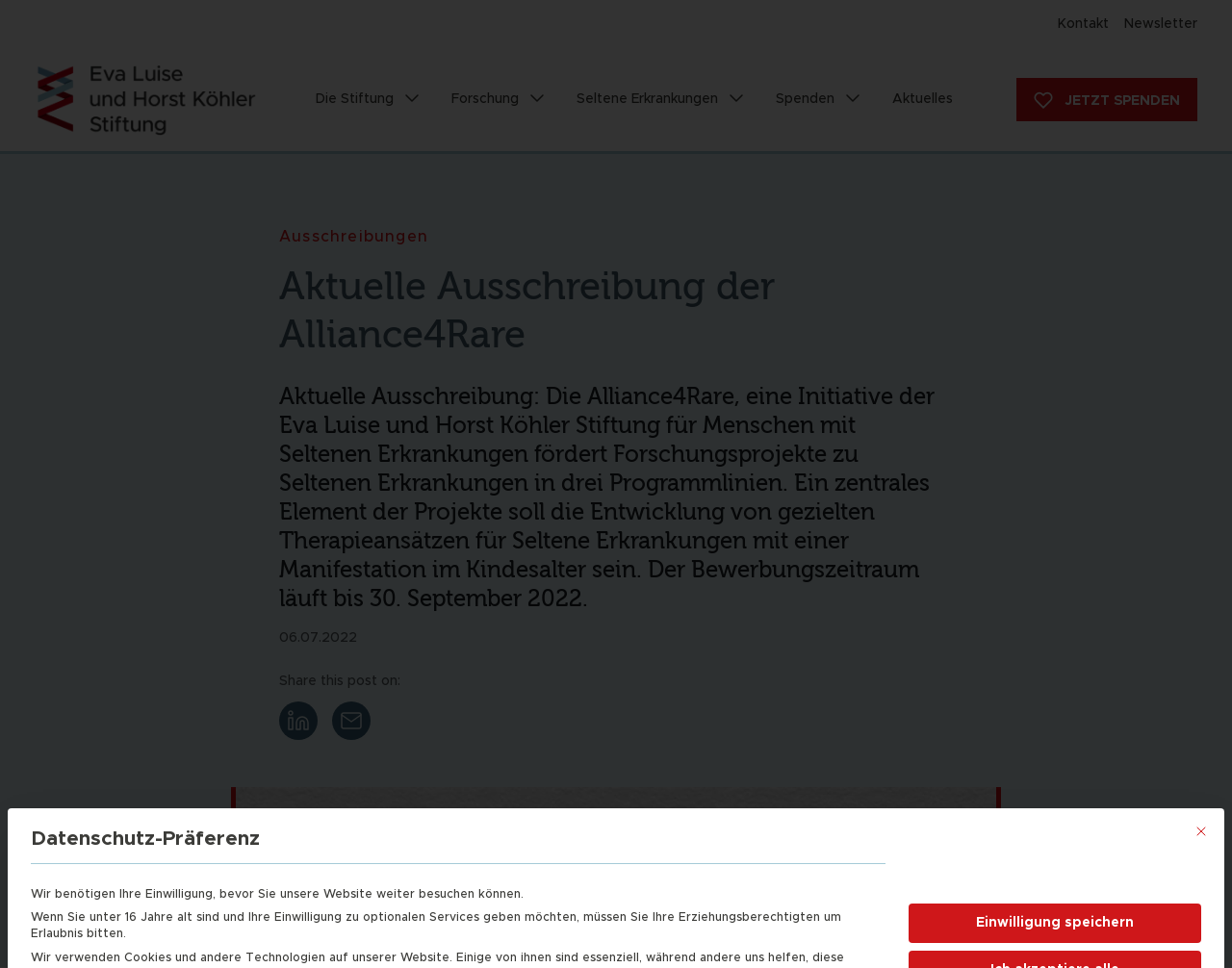Respond with a single word or phrase to the following question: What is the name of the foundation?

Eva Luise und Horst Köhler Stiftung